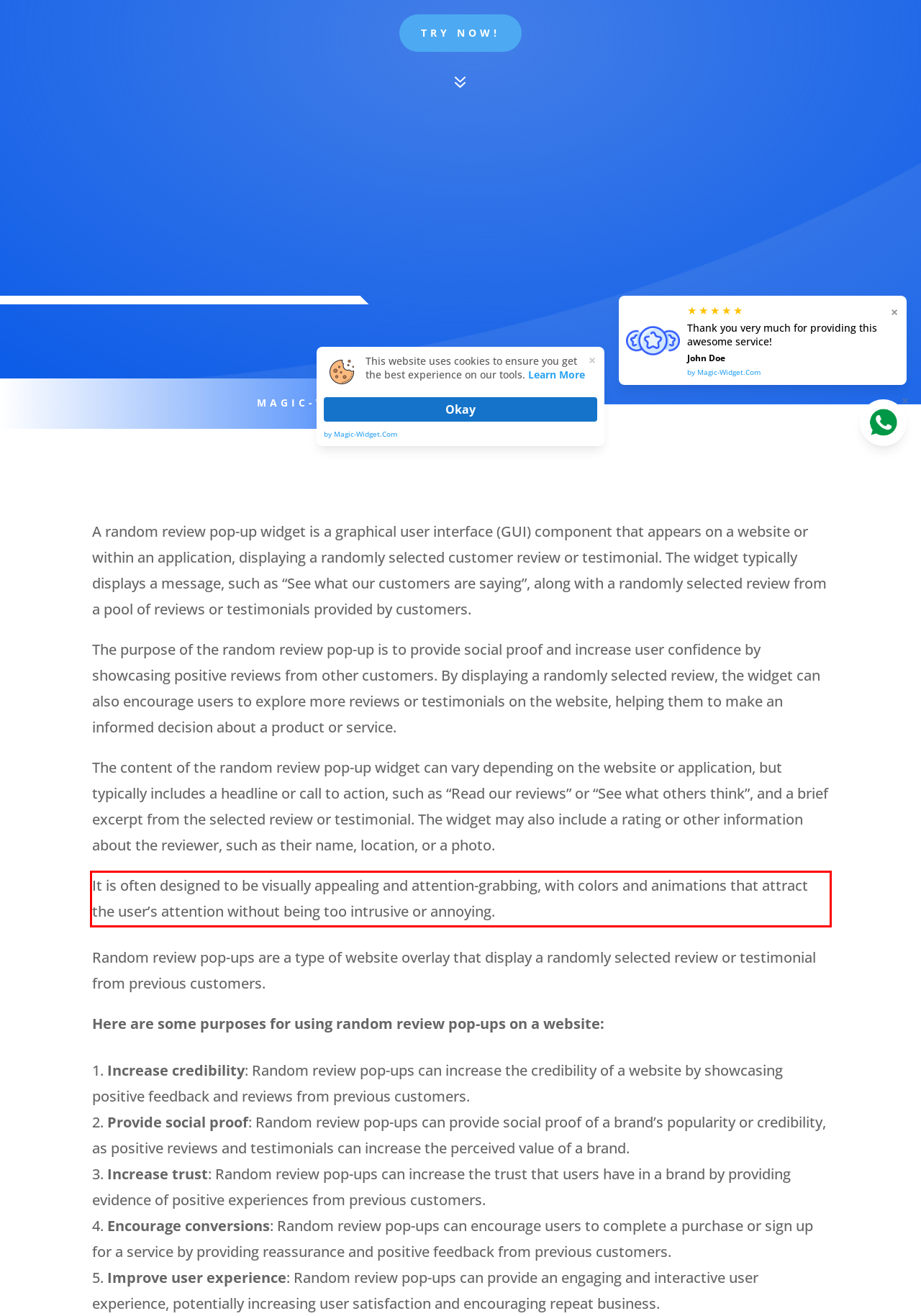Identify the red bounding box in the webpage screenshot and perform OCR to generate the text content enclosed.

It is often designed to be visually appealing and attention-grabbing, with colors and animations that attract the user’s attention without being too intrusive or annoying.